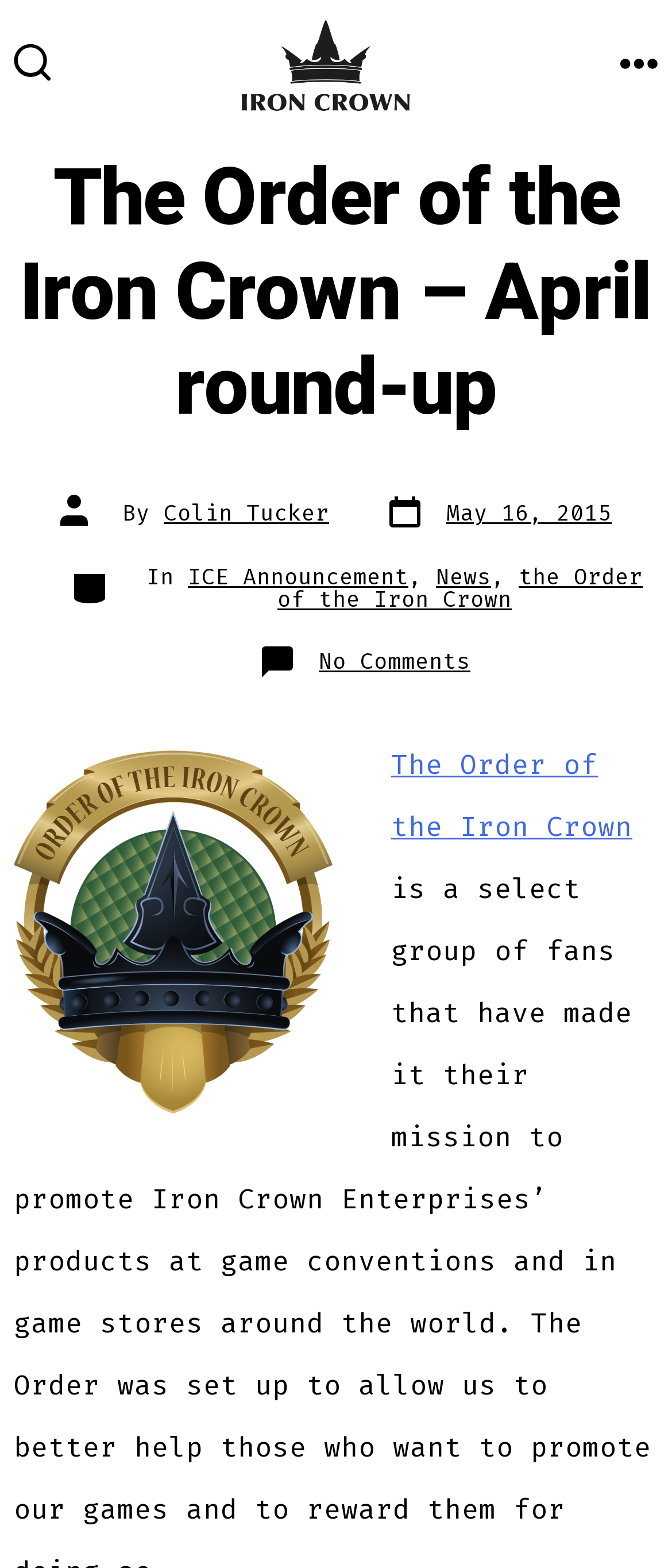Write an exhaustive caption that covers the webpage's main aspects.

The webpage is about the Order of the Iron Crown, specifically an April round-up. At the top left, there is a small image, and next to it, a heading with the title "Iron Crown Enterprises" which is also a link. To the right of the title, there is another small image.

Below the title, there is a header section that spans the entire width of the page. Within this section, there is a larger heading that reads "The Order of the Iron Crown – April round-up". Below this heading, there is a section with information about the post, including the author, "Colin Tucker", and the post date, "May 16, 2015".

To the right of the post information, there are links to categories, including "ICE Announcement", "News", and "the Order of the Iron Crown". Below this section, there is a link that reads "No Comments on The Order of the Iron Crown – April round-up".

On the left side of the page, there is an image of the Order of the Iron Crown logo. At the bottom right, there is a link to "The Order of the Iron Crown". Overall, the page has a simple layout with a focus on presenting information about the Order of the Iron Crown.